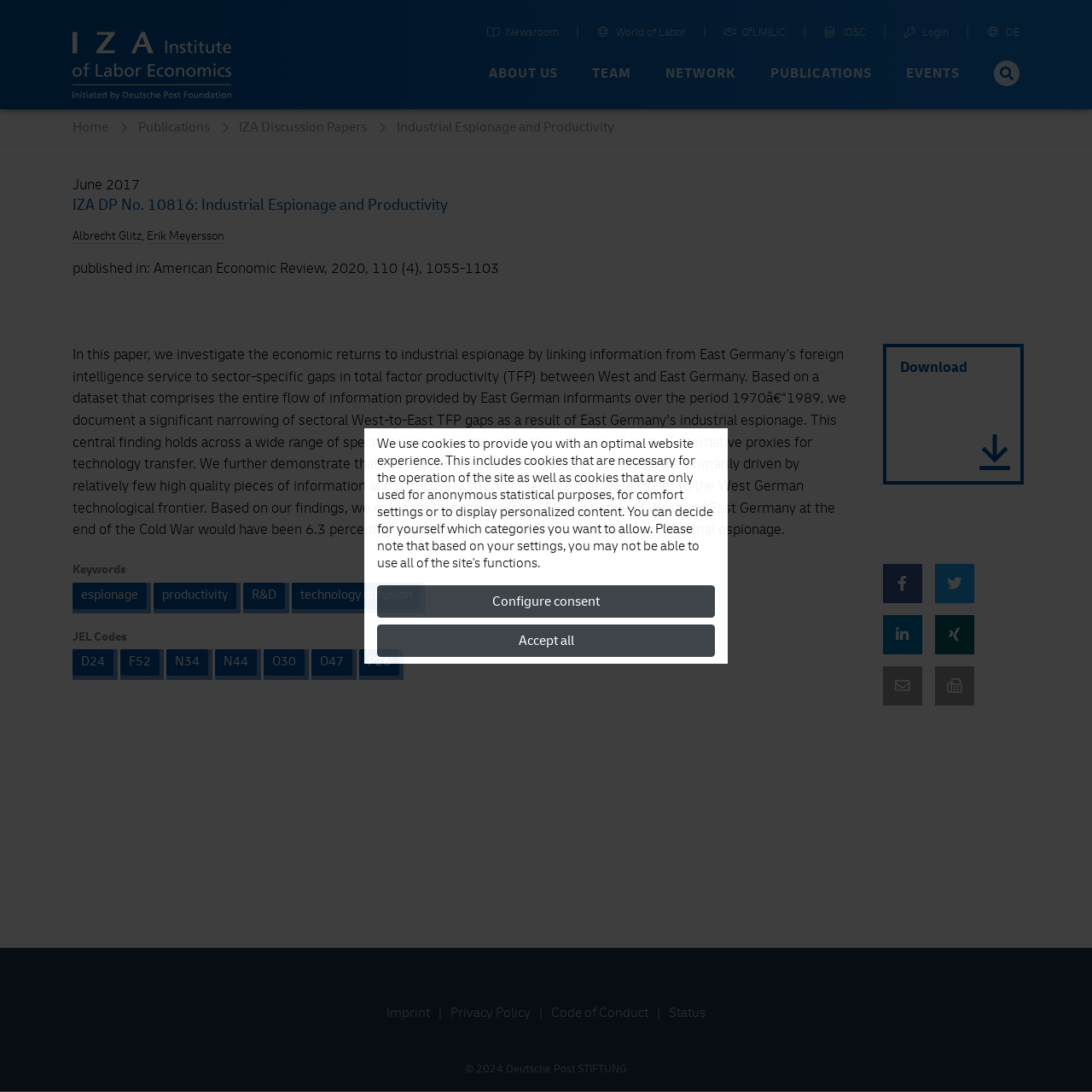What is the name of the institute?
Refer to the image and respond with a one-word or short-phrase answer.

IZA